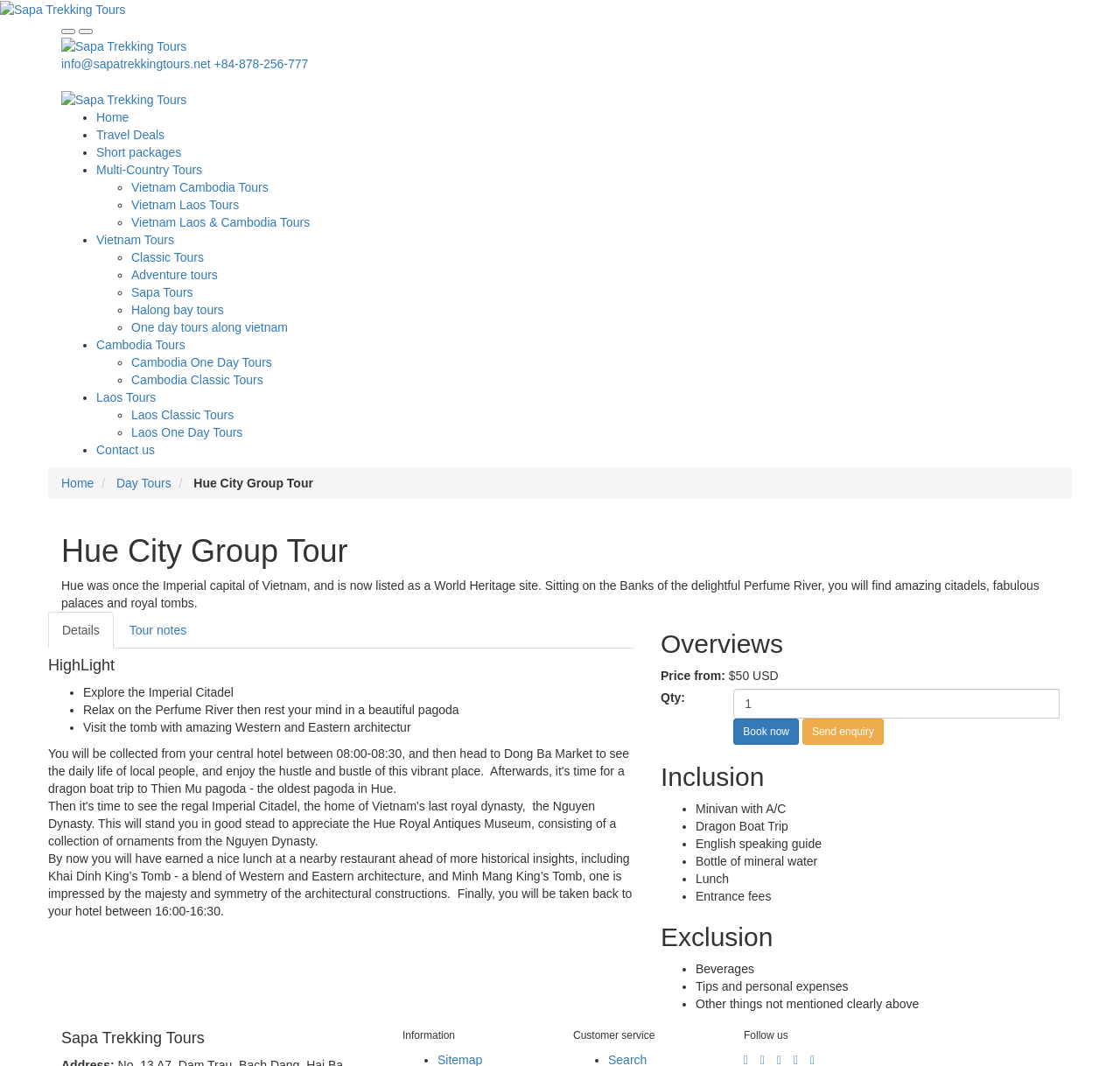Identify the main title of the webpage and generate its text content.

Hue City Group Tour